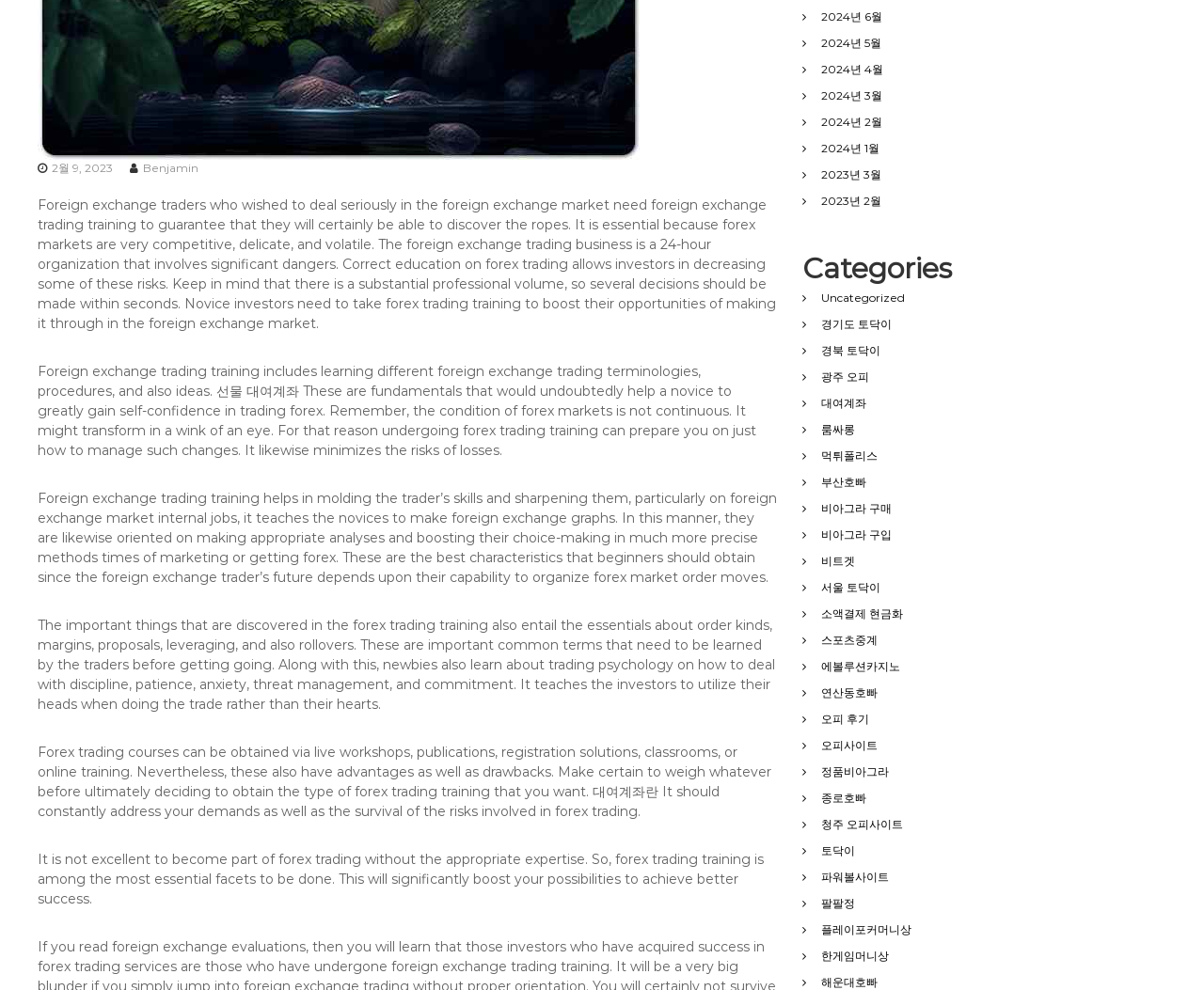Locate the bounding box of the UI element with the following description: "한게임머니상".

[0.682, 0.958, 0.739, 0.973]